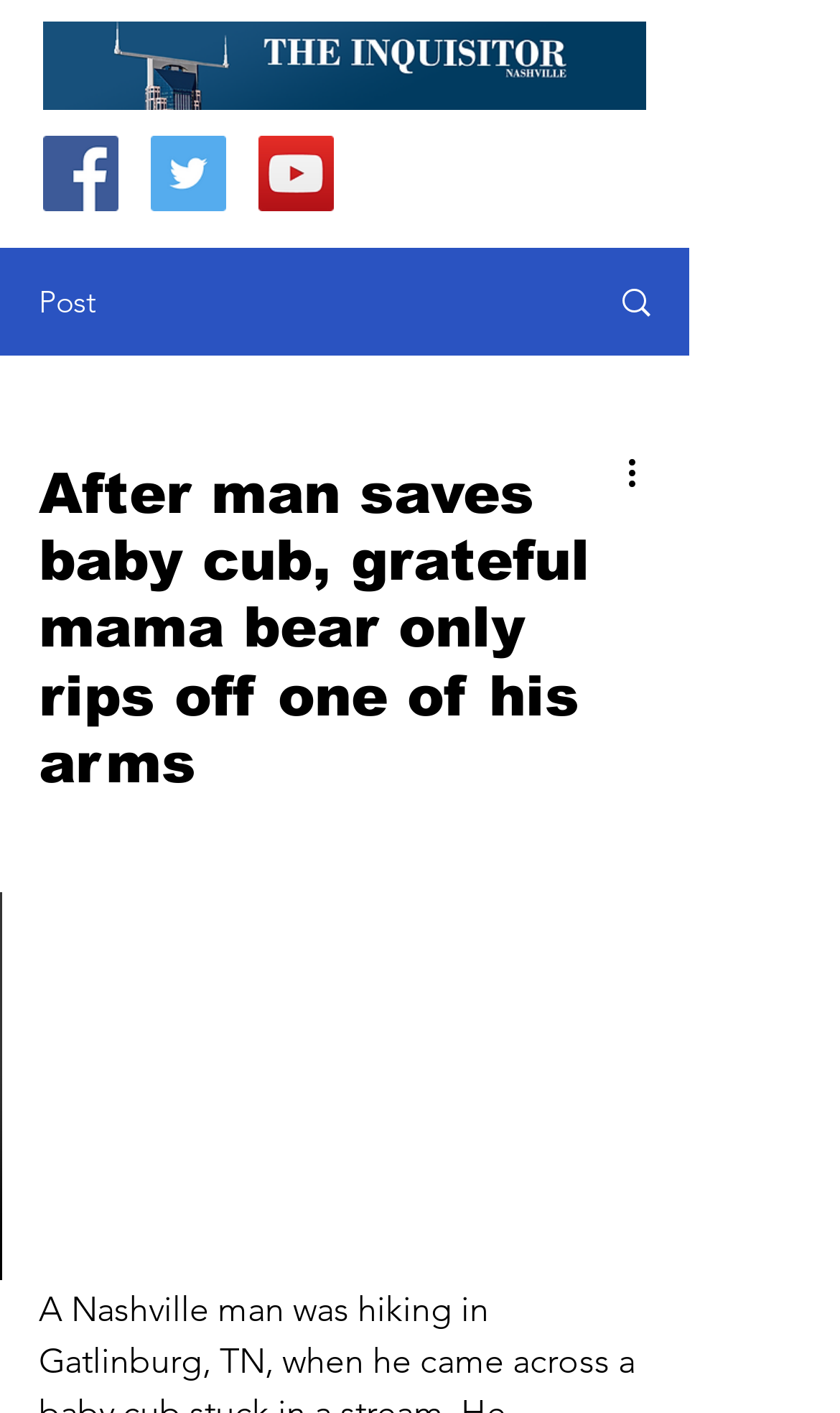Find the bounding box coordinates of the UI element according to this description: "Search".

[0.695, 0.177, 0.818, 0.25]